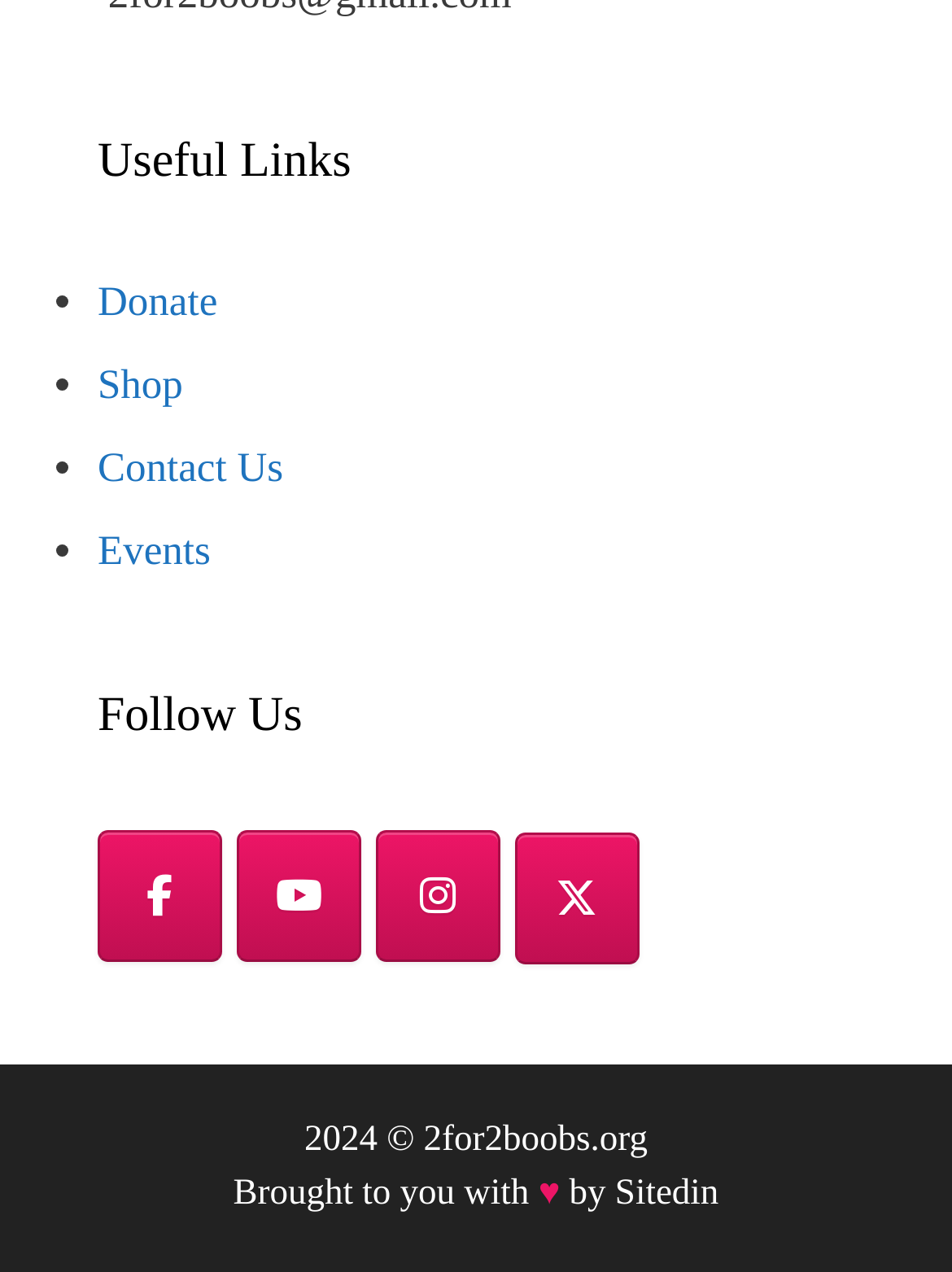Identify the bounding box for the described UI element. Provide the coordinates in (top-left x, top-left y, bottom-right x, bottom-right y) format with values ranging from 0 to 1: Donate

[0.103, 0.218, 0.228, 0.255]